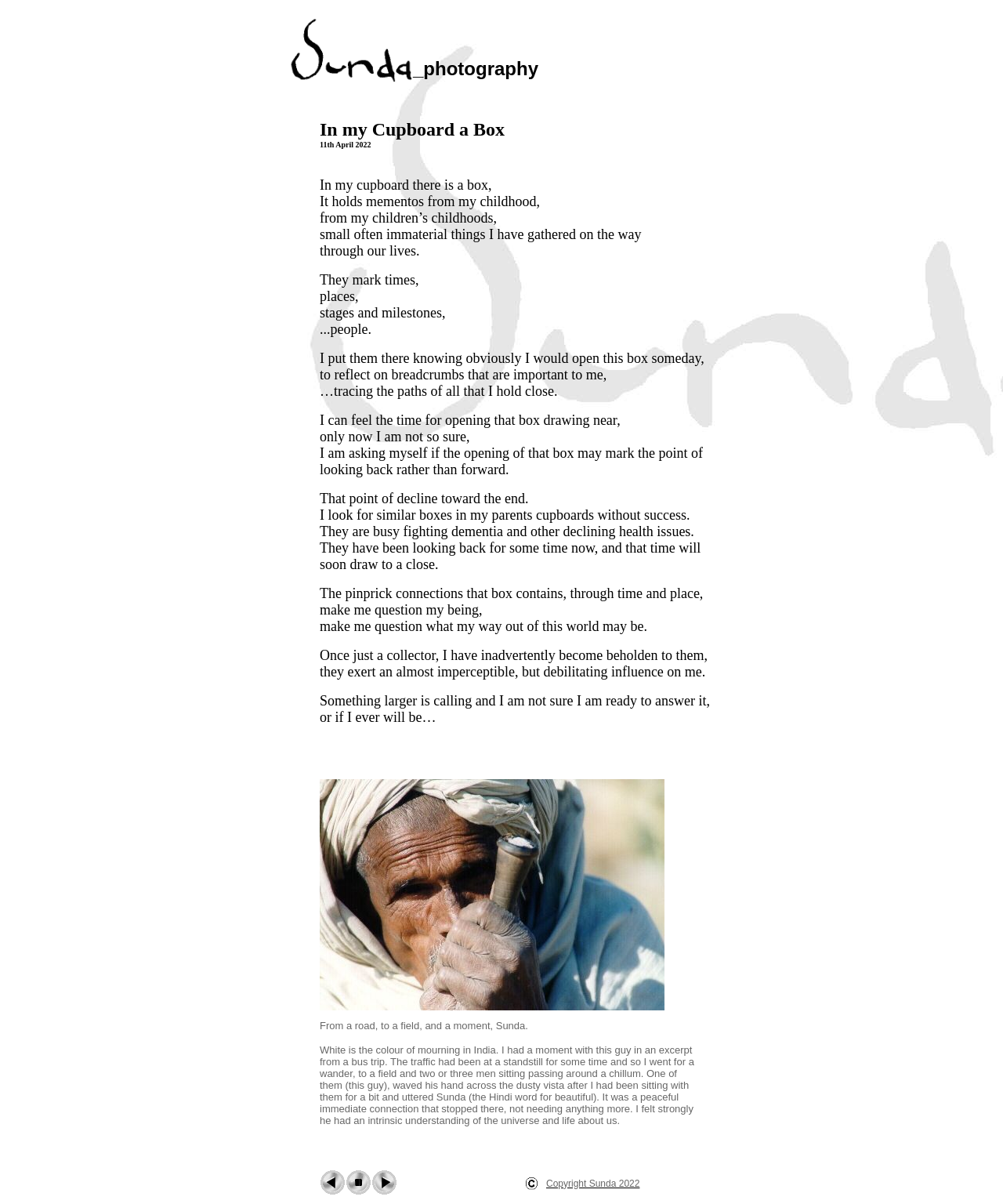Given the content of the image, can you provide a detailed answer to the question?
What is the author's relationship with the box?

The author initially started collecting mementos in the box as a way to preserve memories, but over time, they have become beholden to the box and the memories it holds. The author feels a sense of responsibility to the box and its contents, which is affecting their perspective on life.